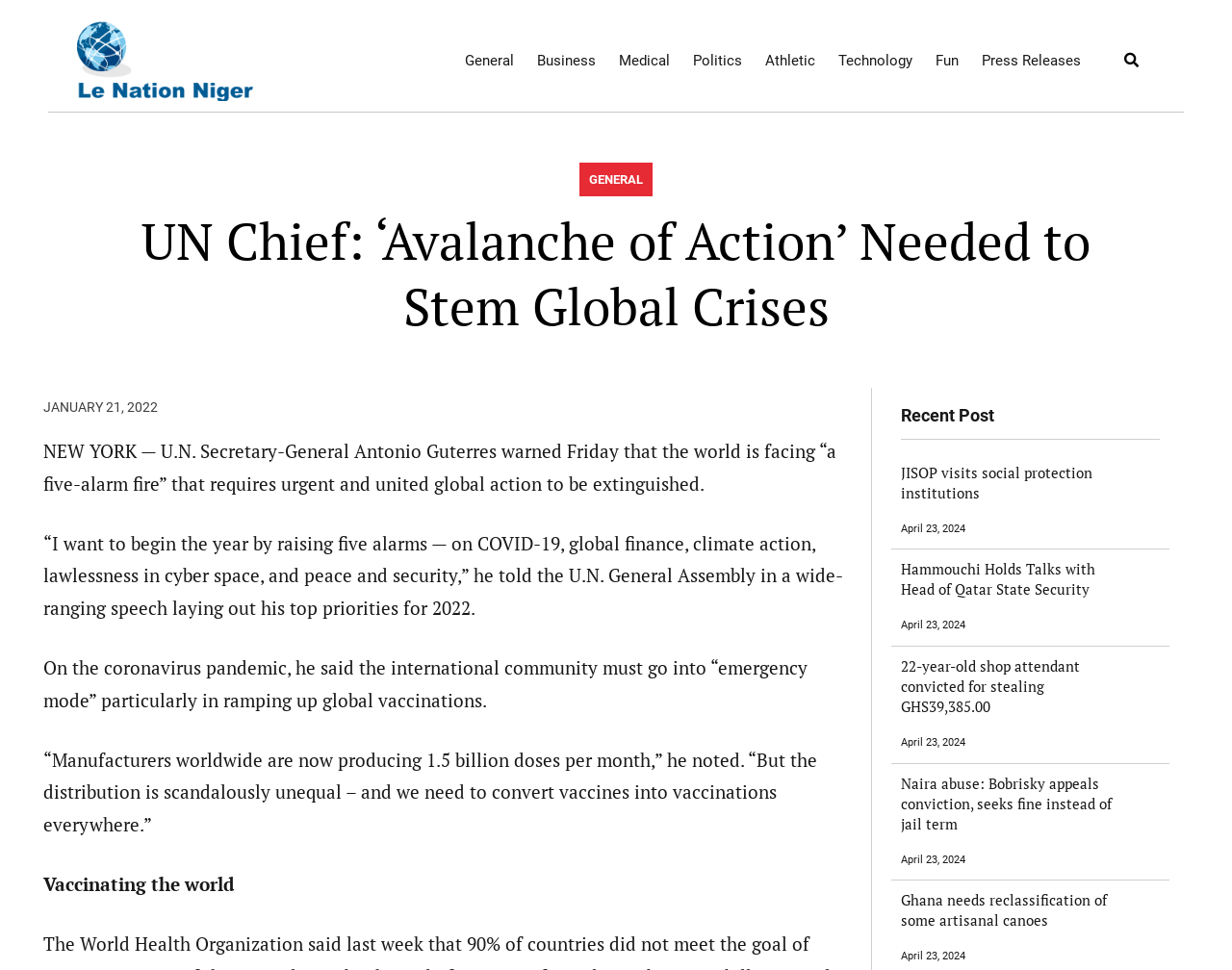How many categories are available?
Using the details shown in the screenshot, provide a comprehensive answer to the question.

I counted the number of links in the top navigation bar, which are 'General', 'Business', 'Medical', 'Politics', 'Athletic', 'Technology', 'Fun', and 'Press Releases'. Therefore, there are 8 categories available.